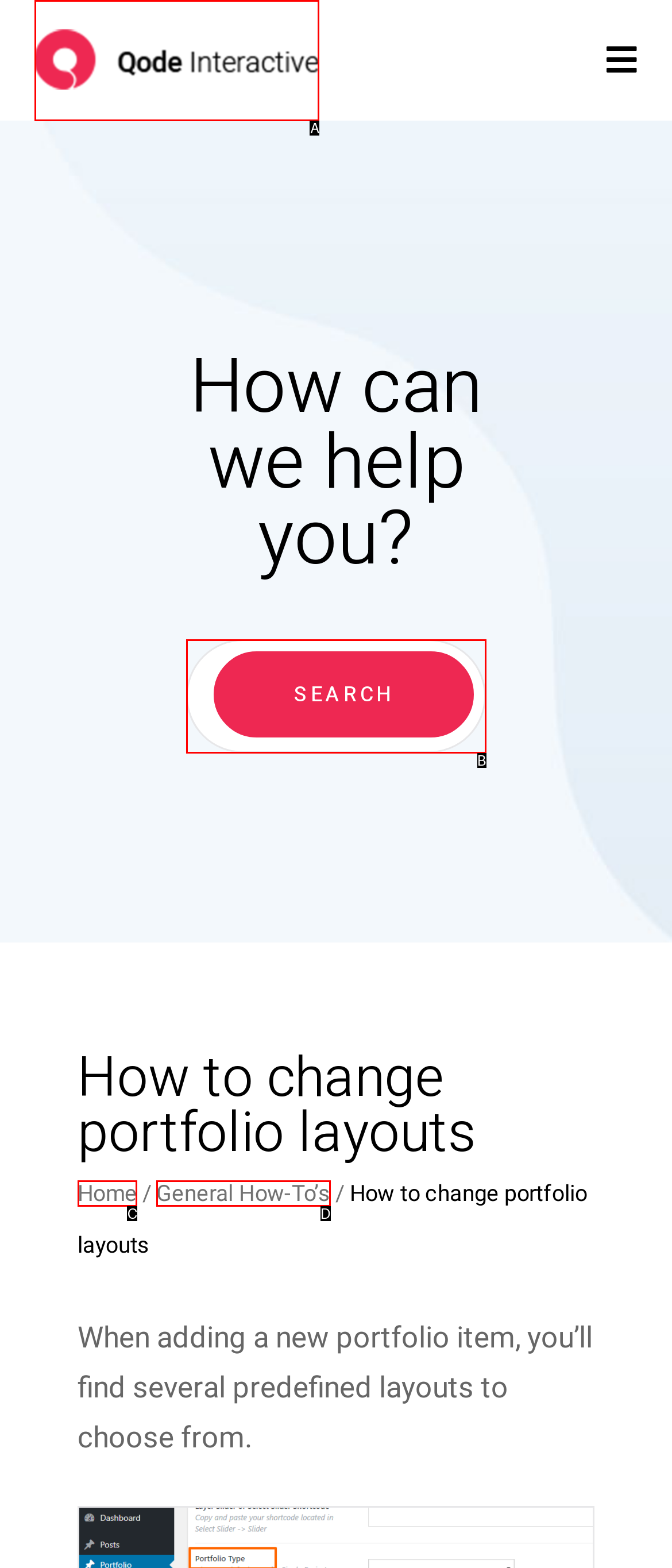Which lettered option matches the following description: alt="logo main"
Provide the letter of the matching option directly.

A